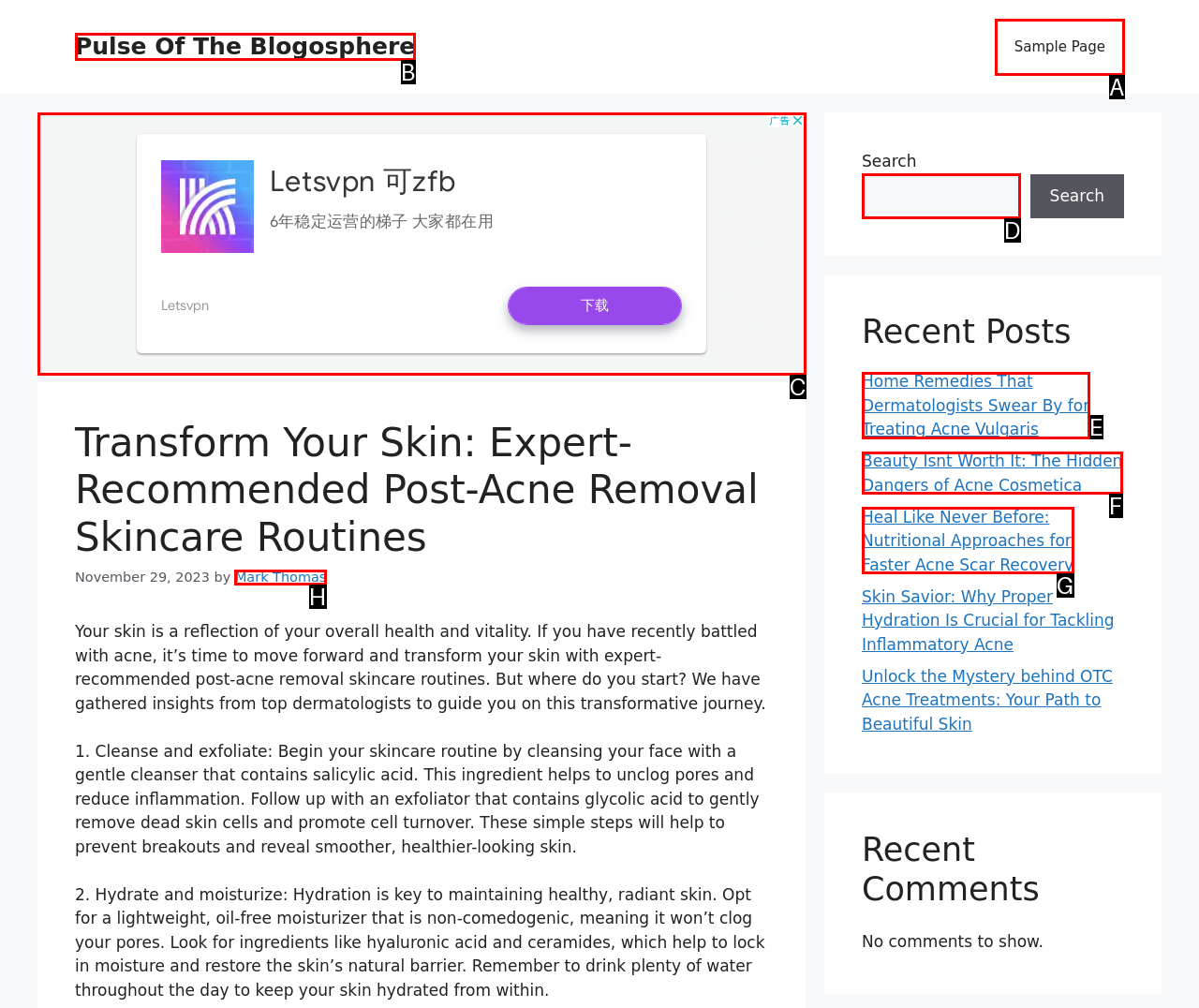Determine which HTML element should be clicked to carry out the following task: Search for a topic Respond with the letter of the appropriate option.

D